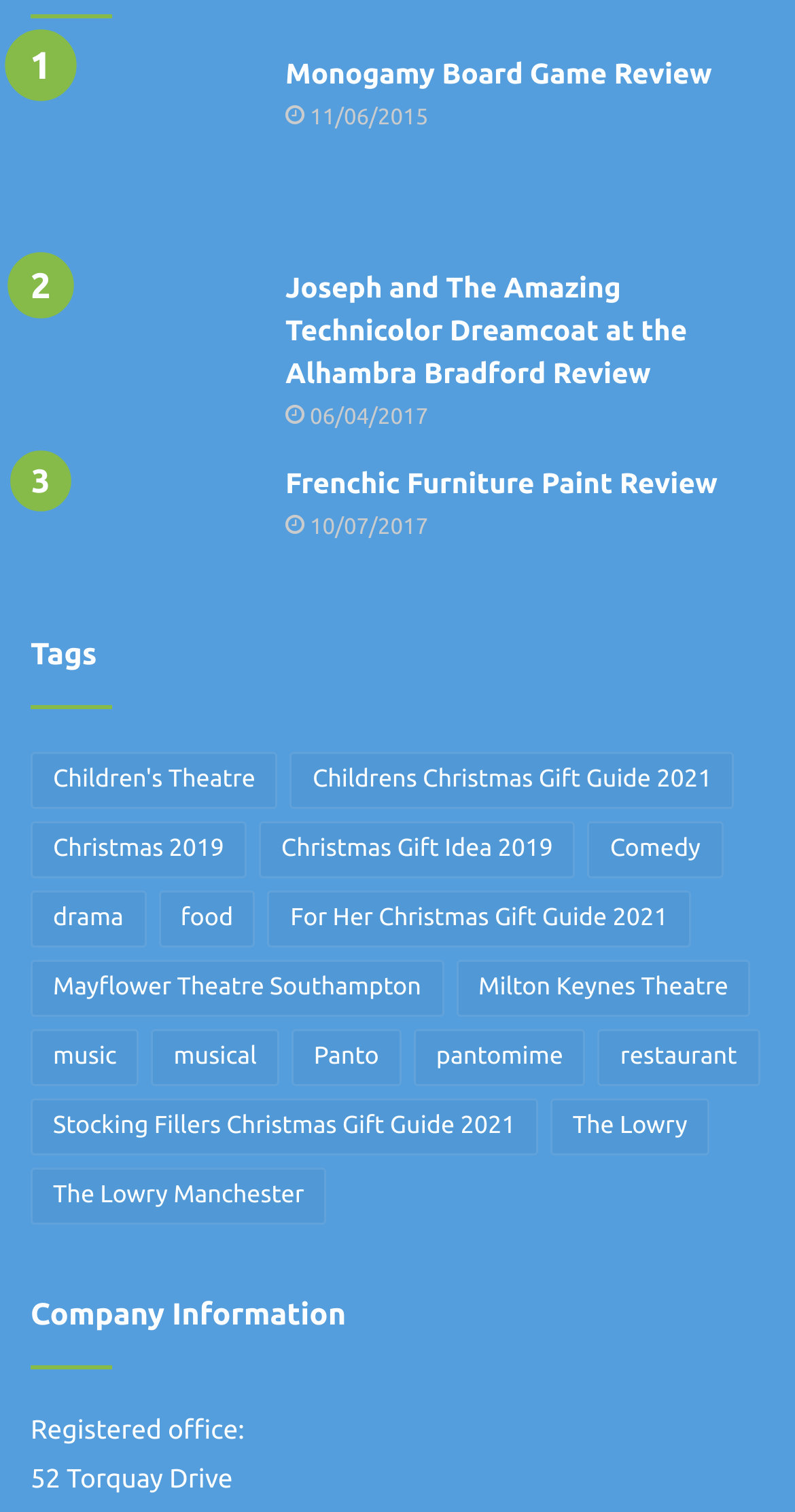Locate the bounding box coordinates of the clickable region to complete the following instruction: "Get information about Company Information."

[0.038, 0.858, 0.435, 0.881]